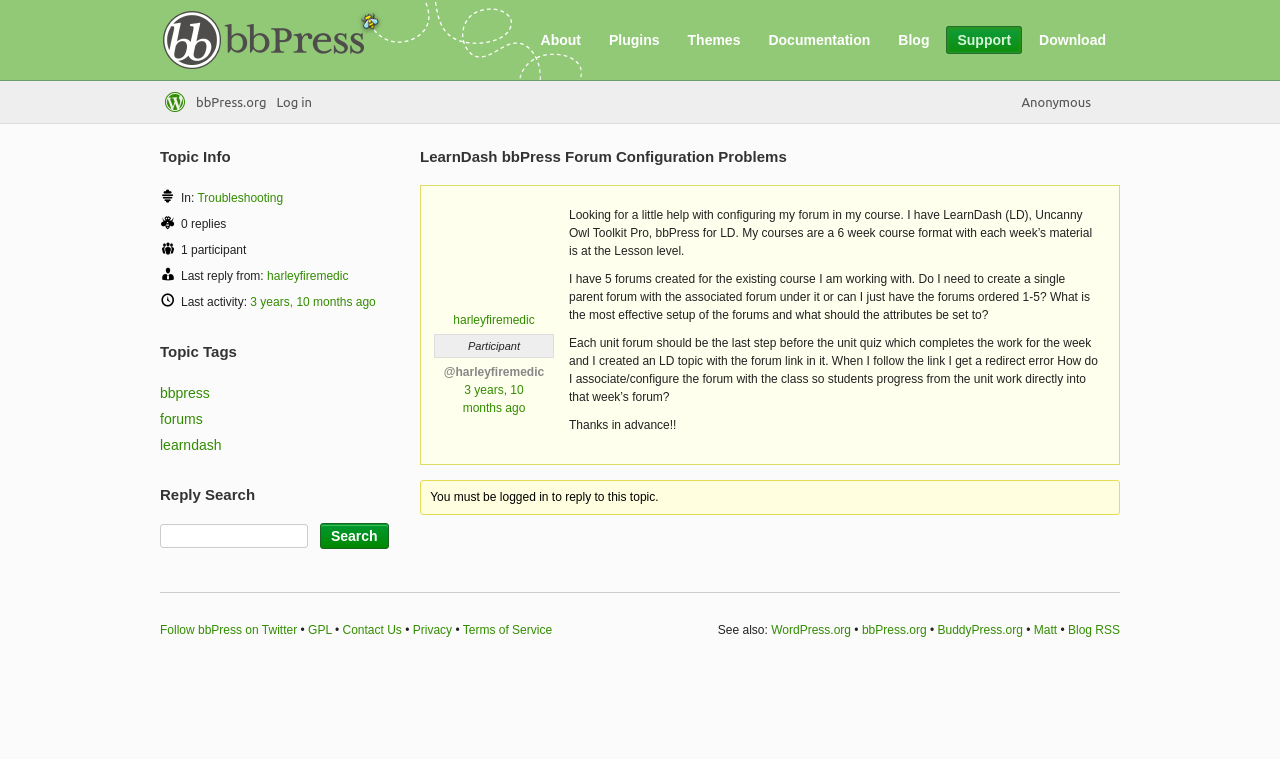Locate the bounding box coordinates of the clickable part needed for the task: "Reply to this topic".

[0.336, 0.646, 0.515, 0.664]